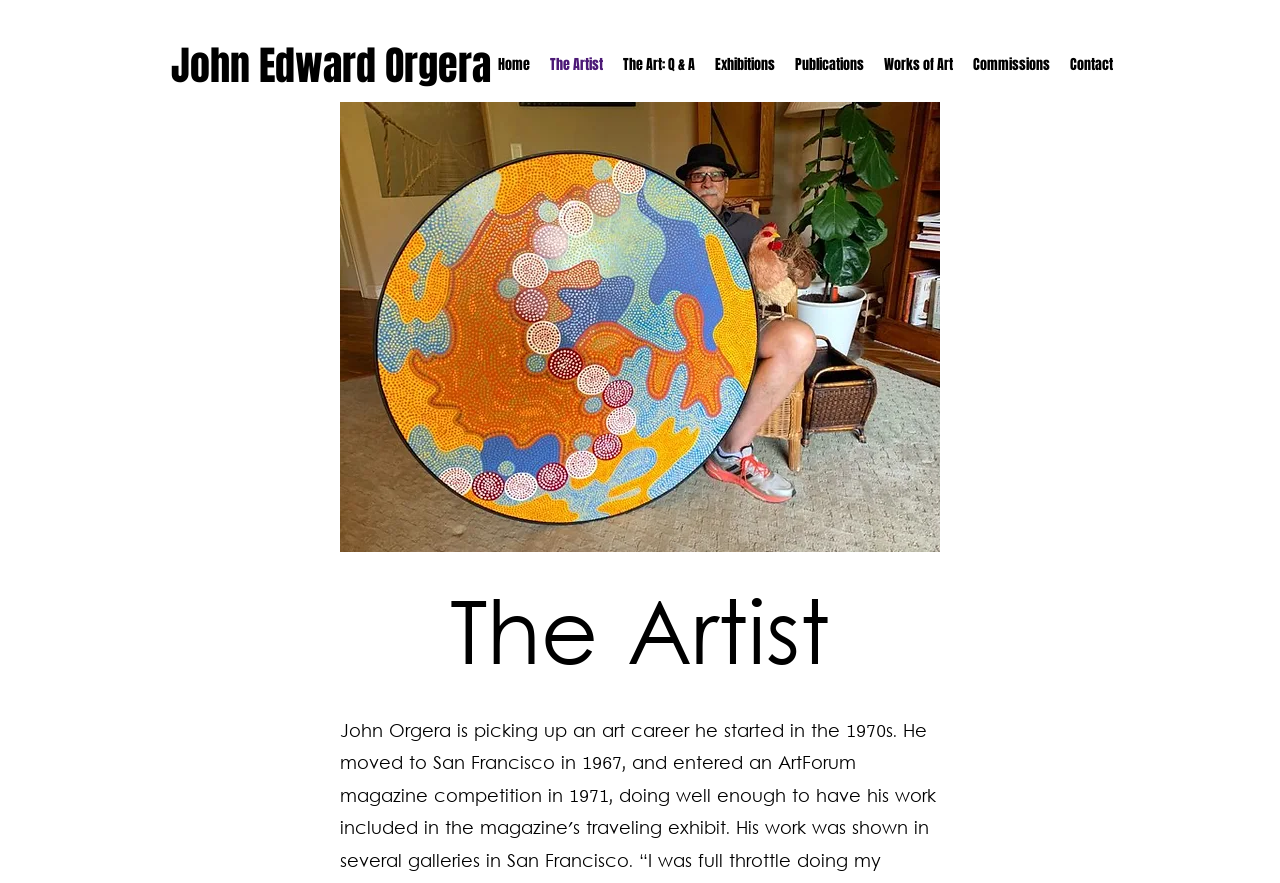Find the bounding box of the element with the following description: "The Art: Q & A". The coordinates must be four float numbers between 0 and 1, formatted as [left, top, right, bottom].

[0.479, 0.057, 0.551, 0.089]